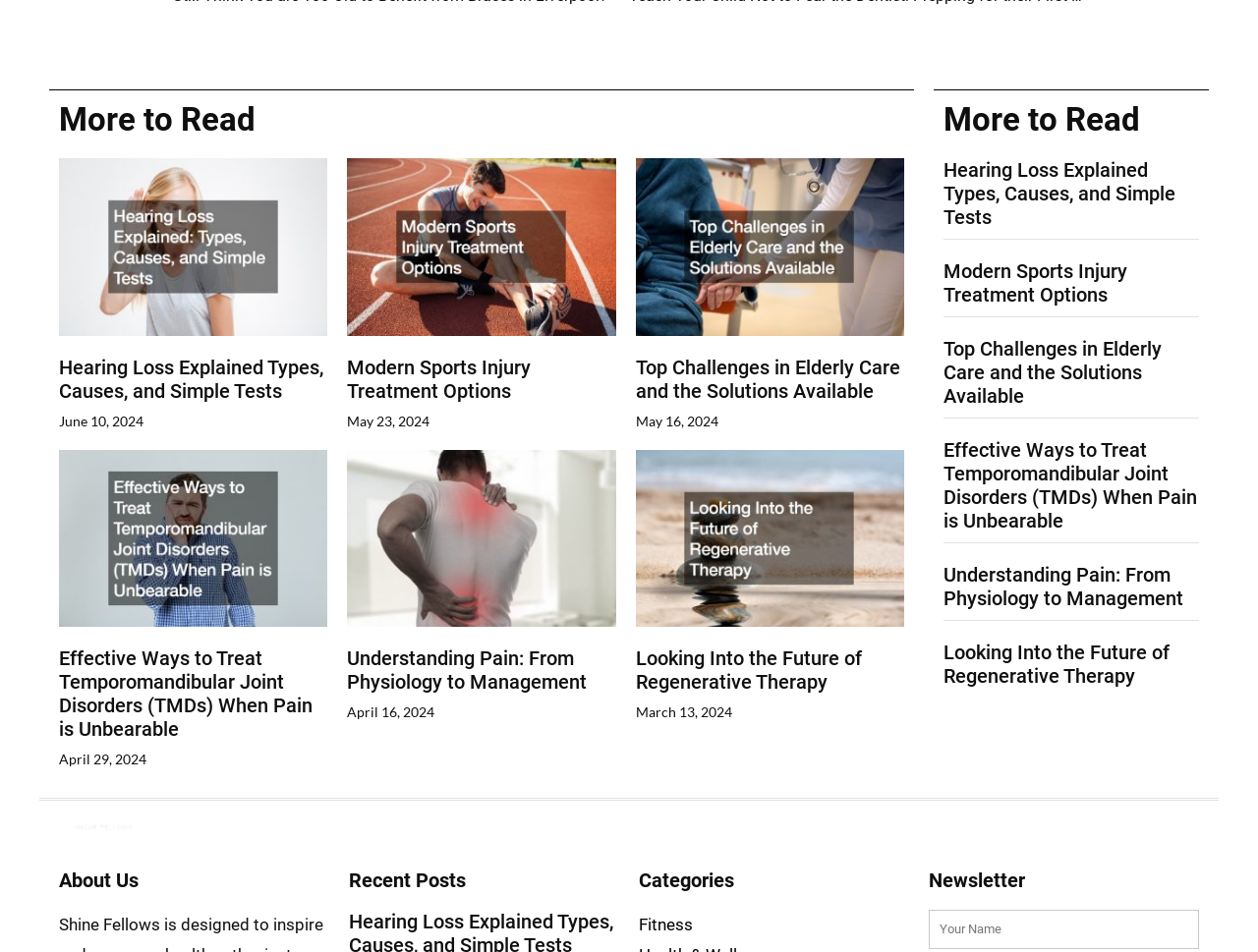Consider the image and give a detailed and elaborate answer to the question: 
What is the title of the first article?

The first article is located at the top-left corner of the webpage, and its title is 'Hearing Loss Explained Types, Causes, and Simple Tests'. The title is a heading element with a bounding box of [0.047, 0.373, 0.26, 0.423].